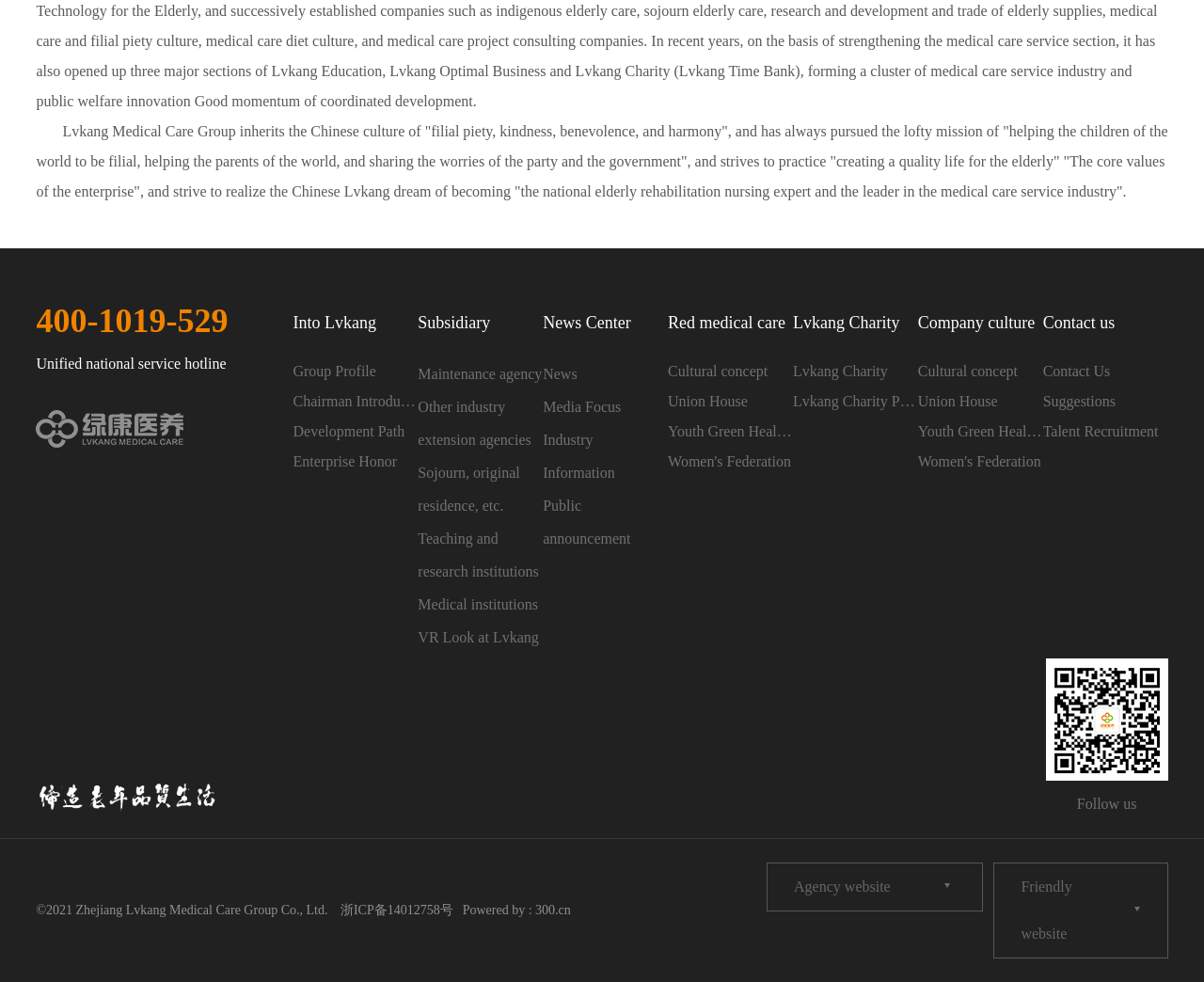Please give a succinct answer using a single word or phrase:
What is the purpose of Lvkang?

Helping the elderly